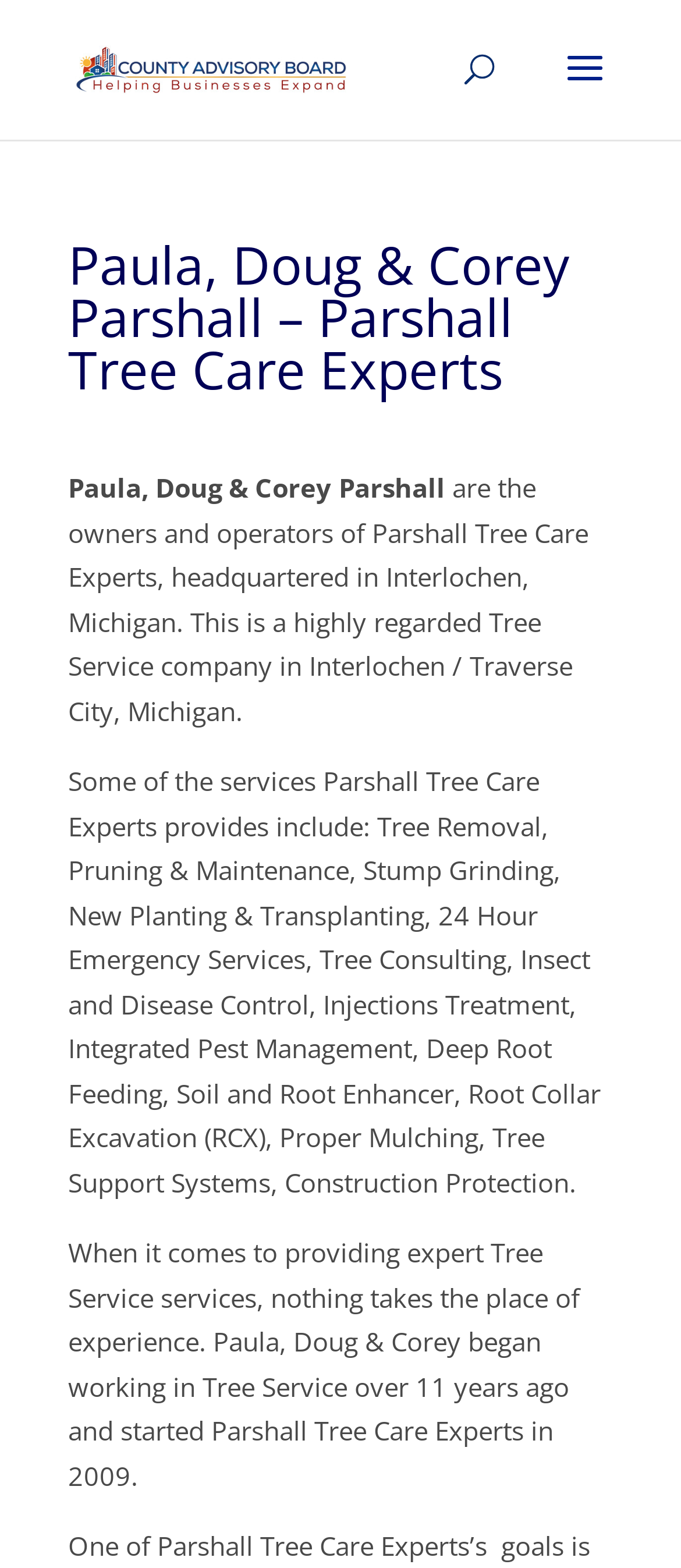Answer the question briefly using a single word or phrase: 
Where is Parshall Tree Care Experts headquartered?

Interlochen, Michigan